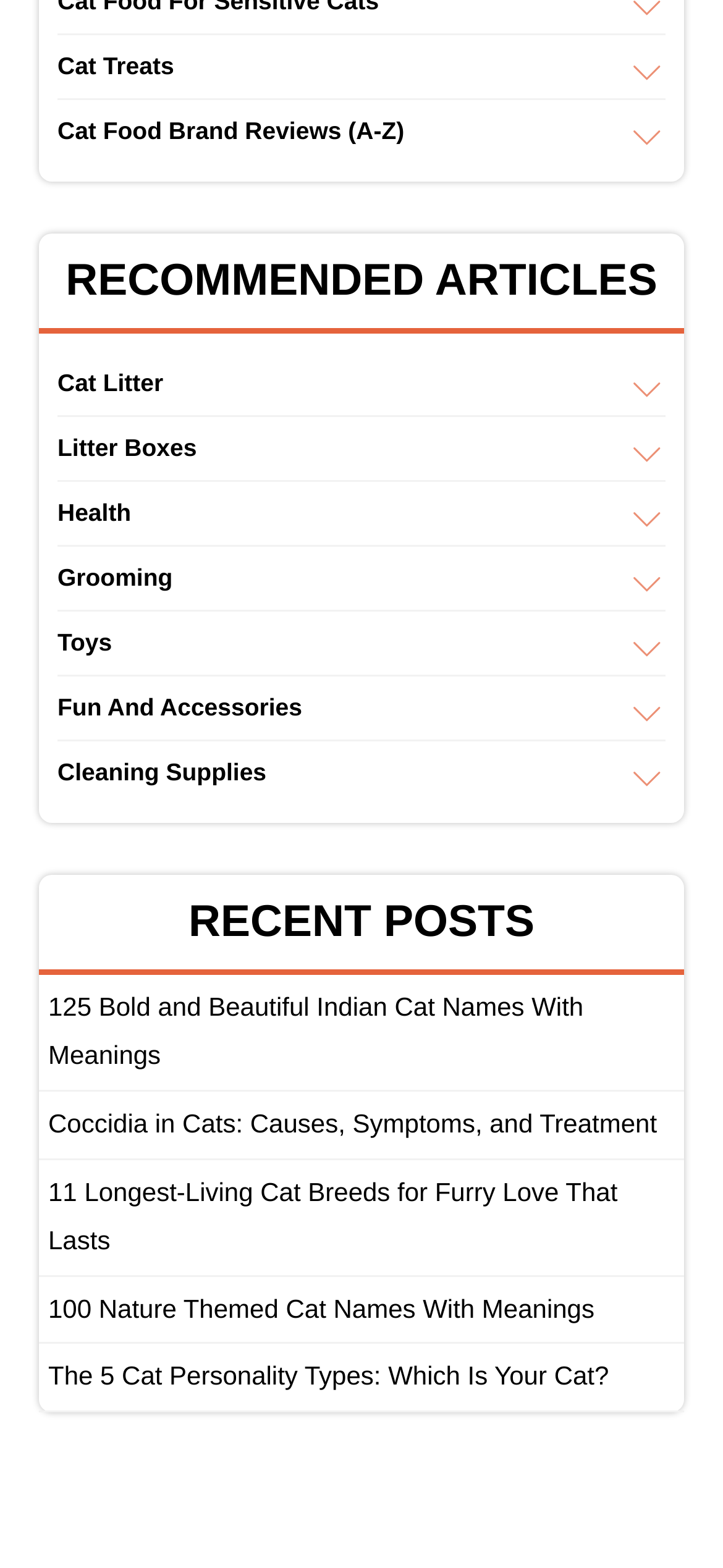Can you provide the bounding box coordinates for the element that should be clicked to implement the instruction: "Explore High Protein cat food"?

[0.131, 0.306, 0.328, 0.325]